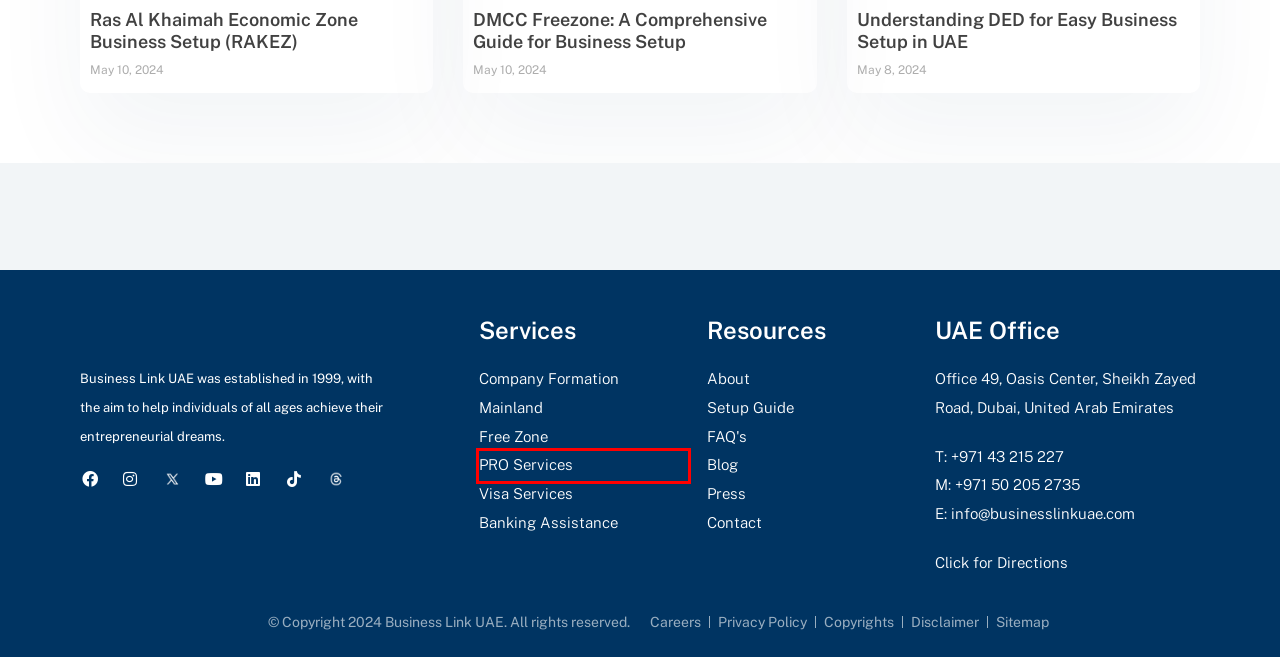You have a screenshot of a webpage with a red bounding box around an element. Select the webpage description that best matches the new webpage after clicking the element within the red bounding box. Here are the descriptions:
A. Disclaimer | Business Link UAE
B. Visa Services in Dubai, UAE | Business Link
C. Business Setup in Dubai, UAE - Company Formation Cost
D. PRO Services in Dubai, UAE | Business Link
E. Copyrights | Business Link UAE
F. Our Business Blogs by BusinessLinkUAE
G. Careers - Business Setup in Dubai
H. UAE Business Setup FAQs - Business Link UAE

D